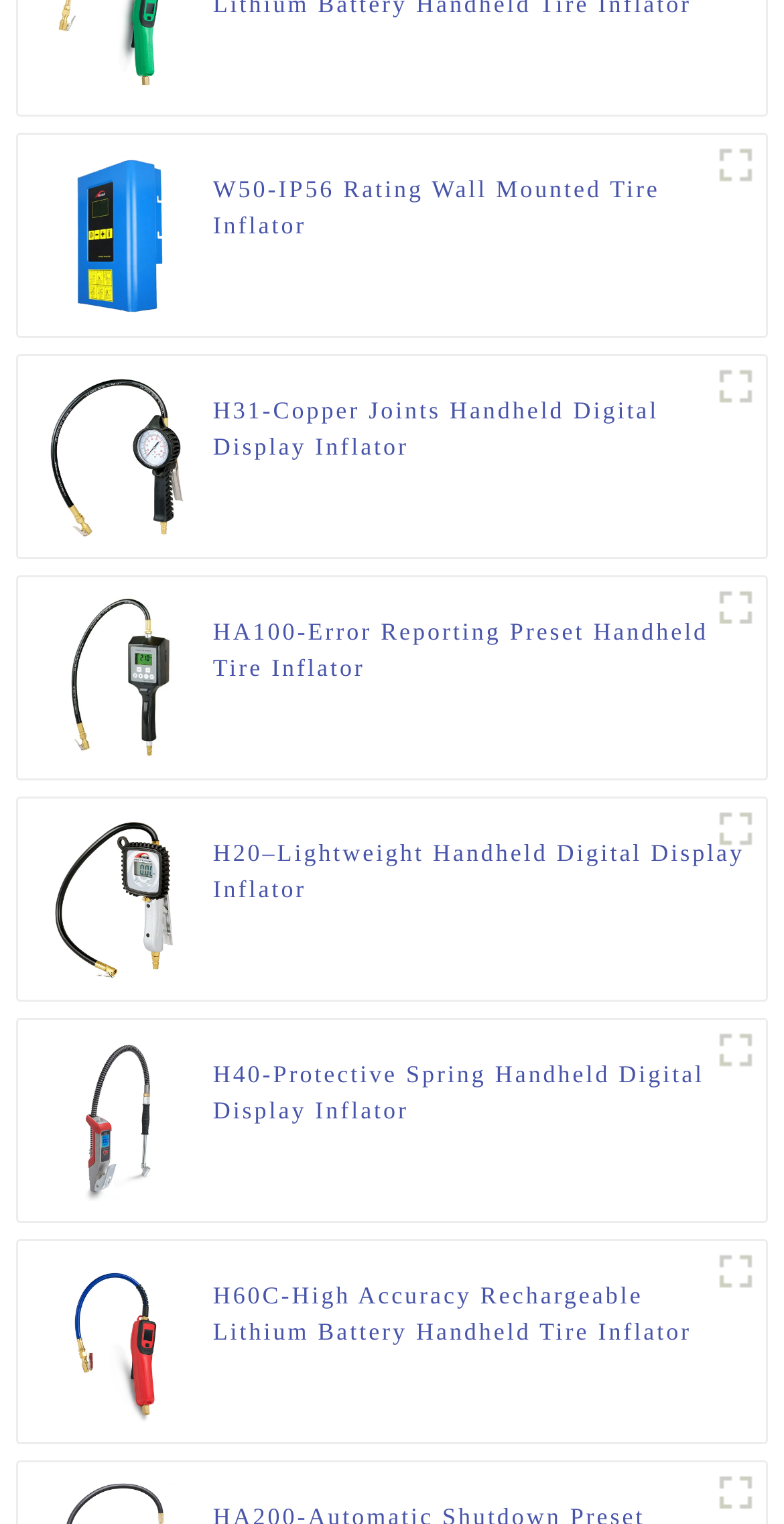Find the bounding box coordinates of the element to click in order to complete this instruction: "View H31-Copper Joints Handheld Digital Display Inflator details". The bounding box coordinates must be four float numbers between 0 and 1, denoted as [left, top, right, bottom].

[0.272, 0.257, 0.952, 0.305]